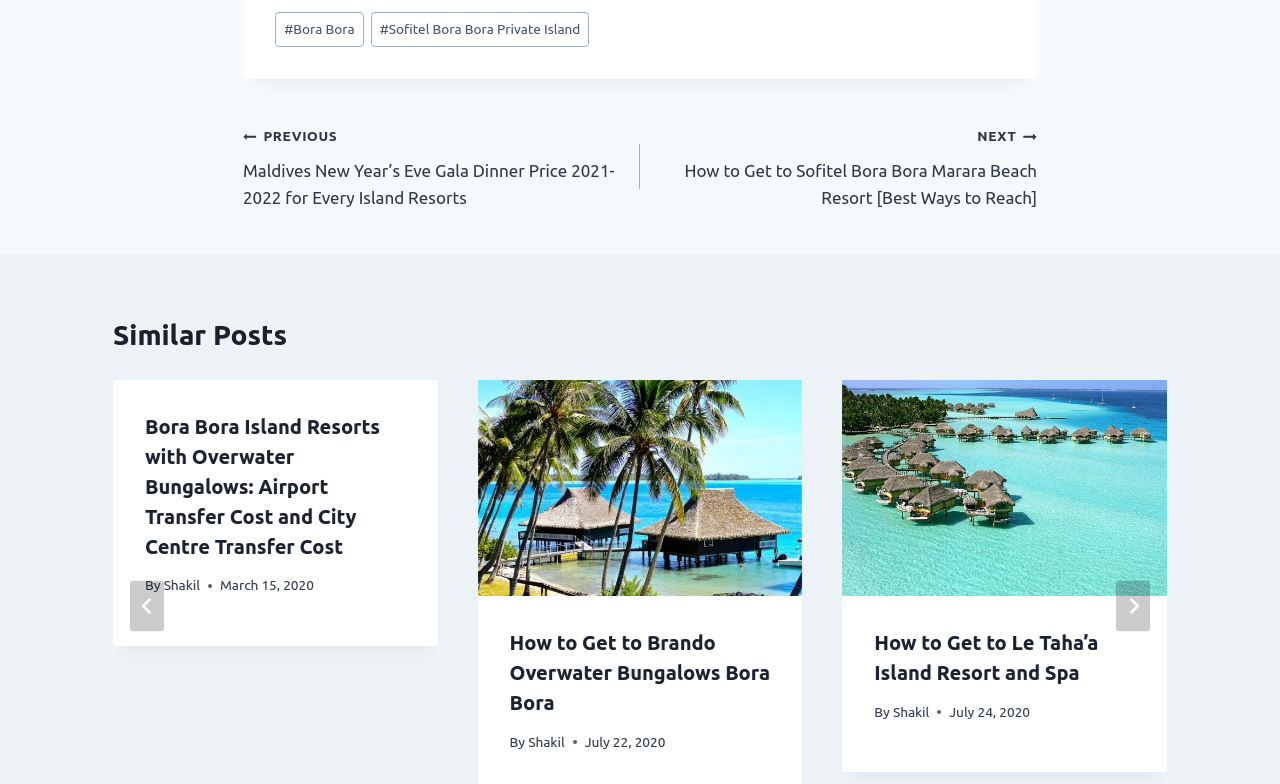Kindly provide the bounding box coordinates of the section you need to click on to fulfill the given instruction: "Click on the 'NEXT How to Get to Sofitel Bora Bora Marara Beach Resort [Best Ways to Reach]' link".

[0.5, 0.155, 0.81, 0.27]